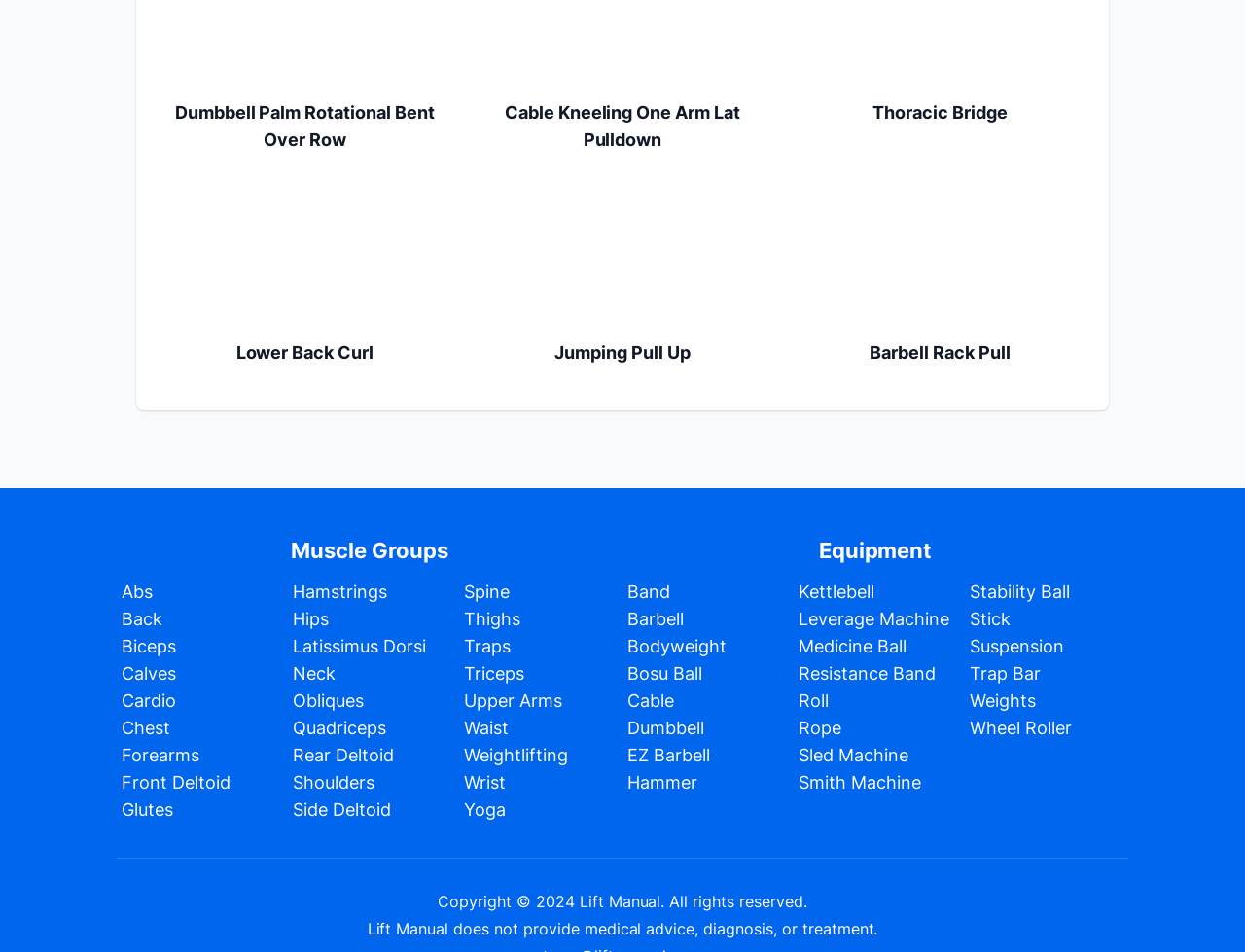Given the element description Front Deltoid, predict the bounding box coordinates for the UI element in the webpage screenshot. The format should be (top-left x, top-left y, bottom-right x, bottom-right y), and the values should be between 0 and 1.

[0.098, 0.811, 0.185, 0.832]